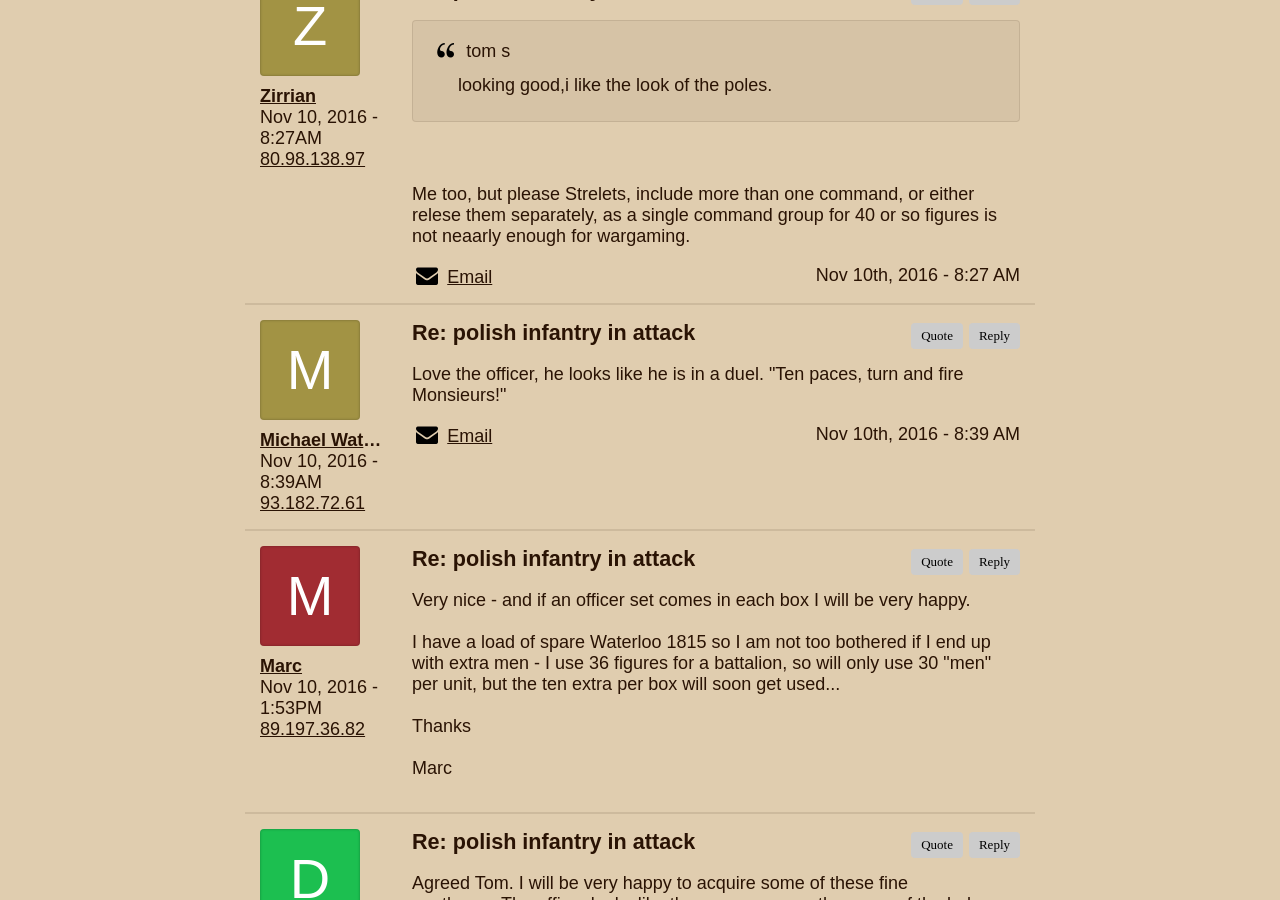Locate the UI element described by Reply and provide its bounding box coordinates. Use the format (top-left x, top-left y, bottom-right x, bottom-right y) with all values as floating point numbers between 0 and 1.

[0.757, 0.359, 0.797, 0.388]